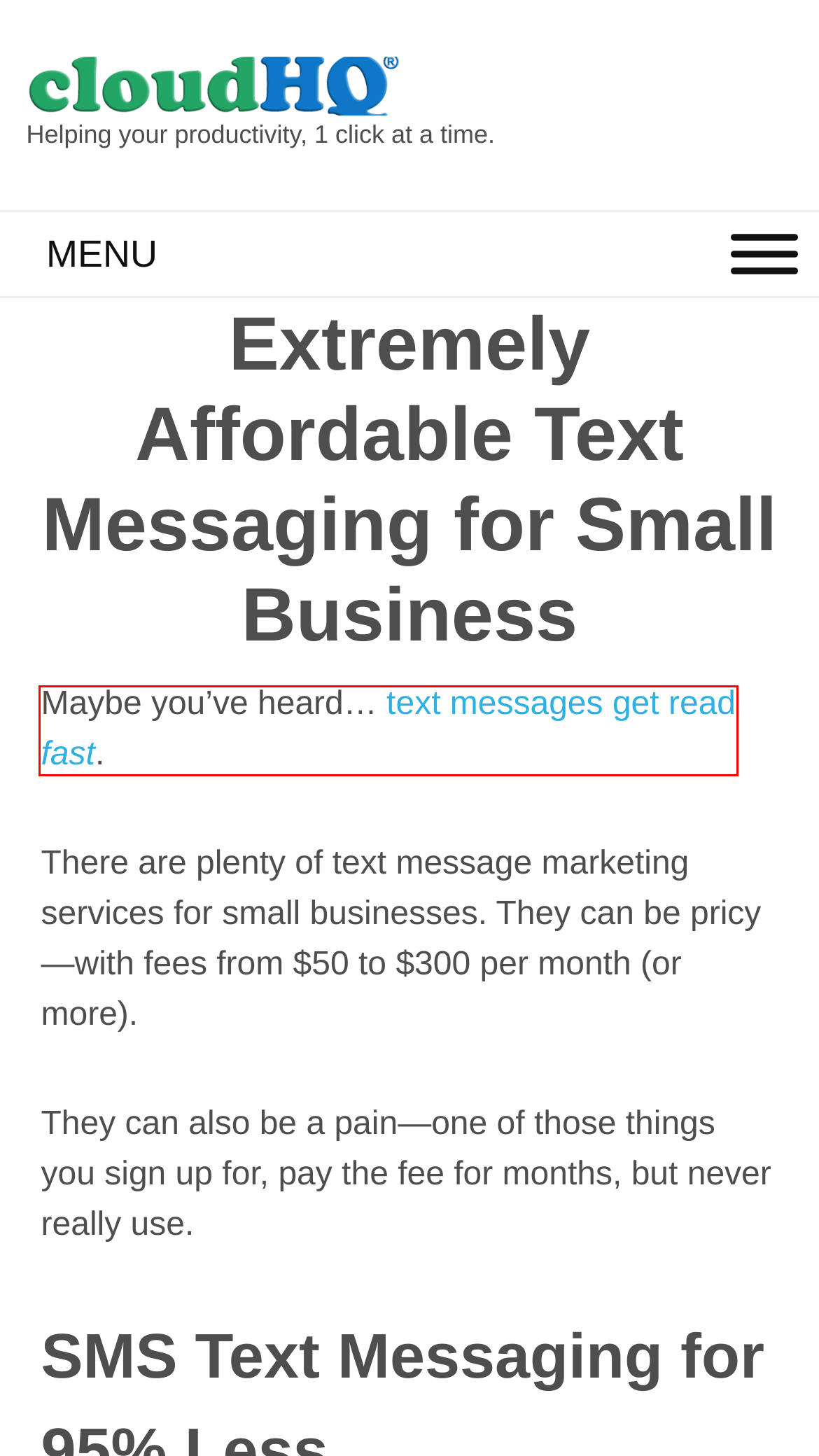A screenshot of a webpage is given with a red bounding box around a UI element. Choose the description that best matches the new webpage shown after clicking the element within the red bounding box. Here are the candidates:
A. Dashboard - cloudHQ
B. sms – cloudHQ
C. cloudHQ – Helping your productivity, 1 click at a time.
D. Table of Content – cloudHQ
E. cloudHQ Apps - Gmail Productivity Tools - cloudHQ
F. How to Get Email Responses in 3 Minutes or Less – cloudHQ
G. Gmail – cloudHQ
H. text messaging – cloudHQ

F